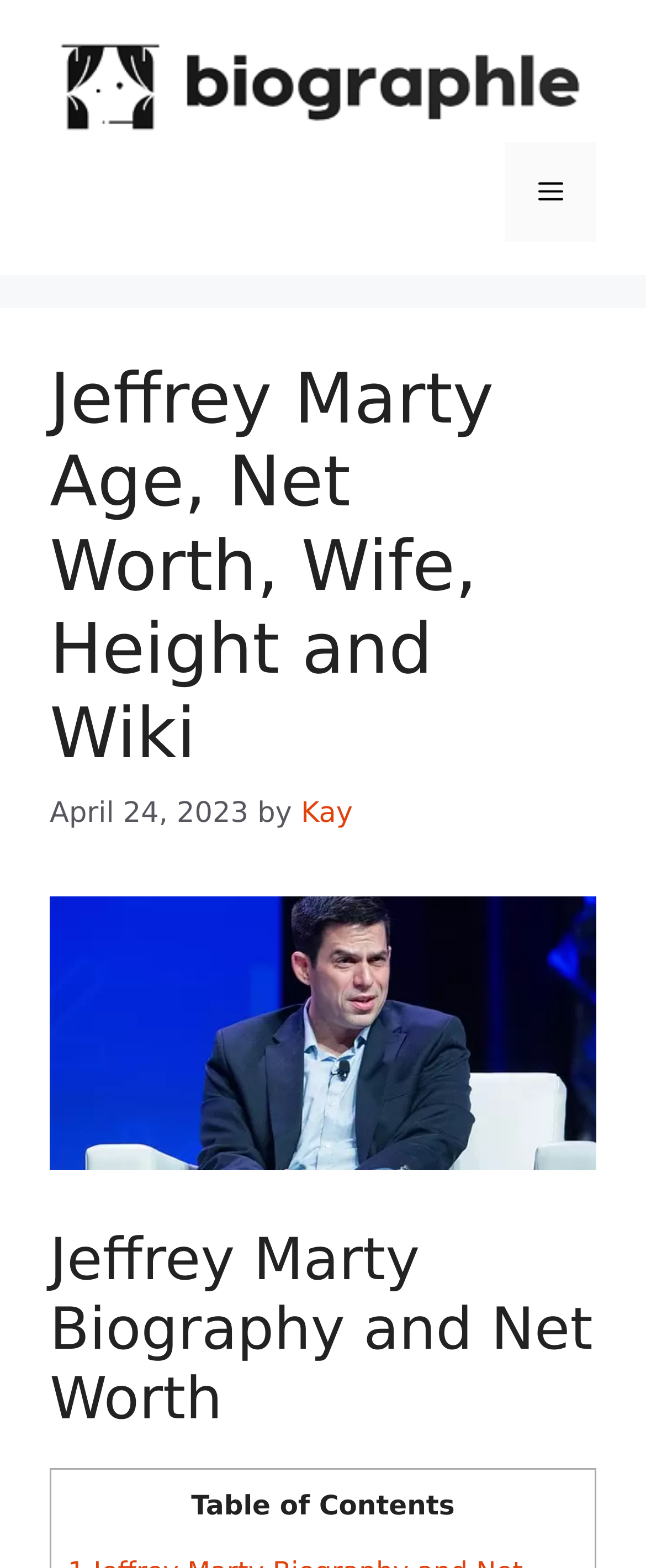What is the website name?
Based on the image, answer the question with as much detail as possible.

I determined the answer by looking at the link element which contains the text 'Biographle', suggesting that Biographle is the name of the website.